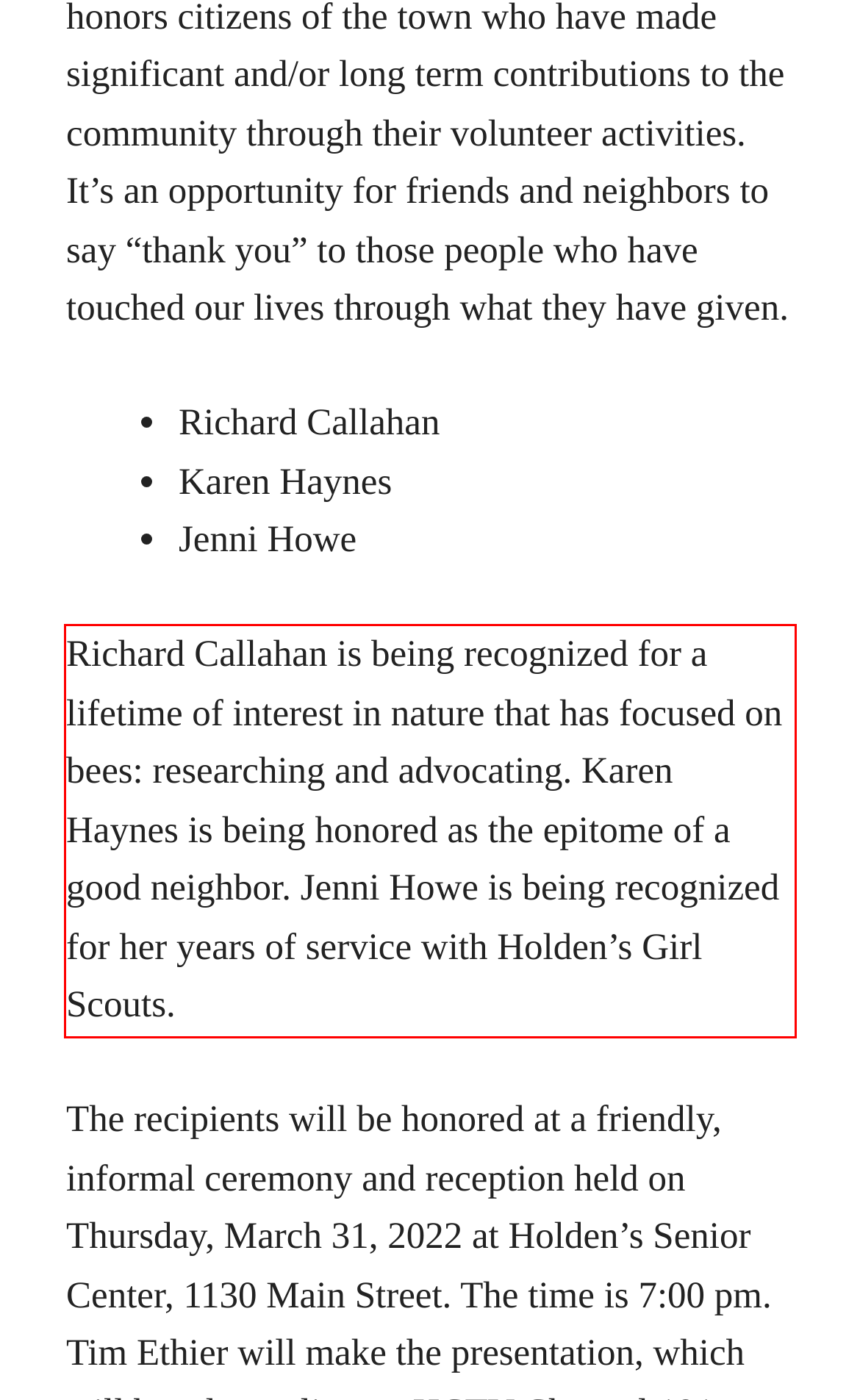Using the provided screenshot of a webpage, recognize and generate the text found within the red rectangle bounding box.

Richard Callahan is being recognized for a lifetime of interest in nature that has focused on bees: researching and advocating. Karen Haynes is being honored as the epitome of a good neighbor. Jenni Howe is being recognized for her years of service with Holden’s Girl Scouts.